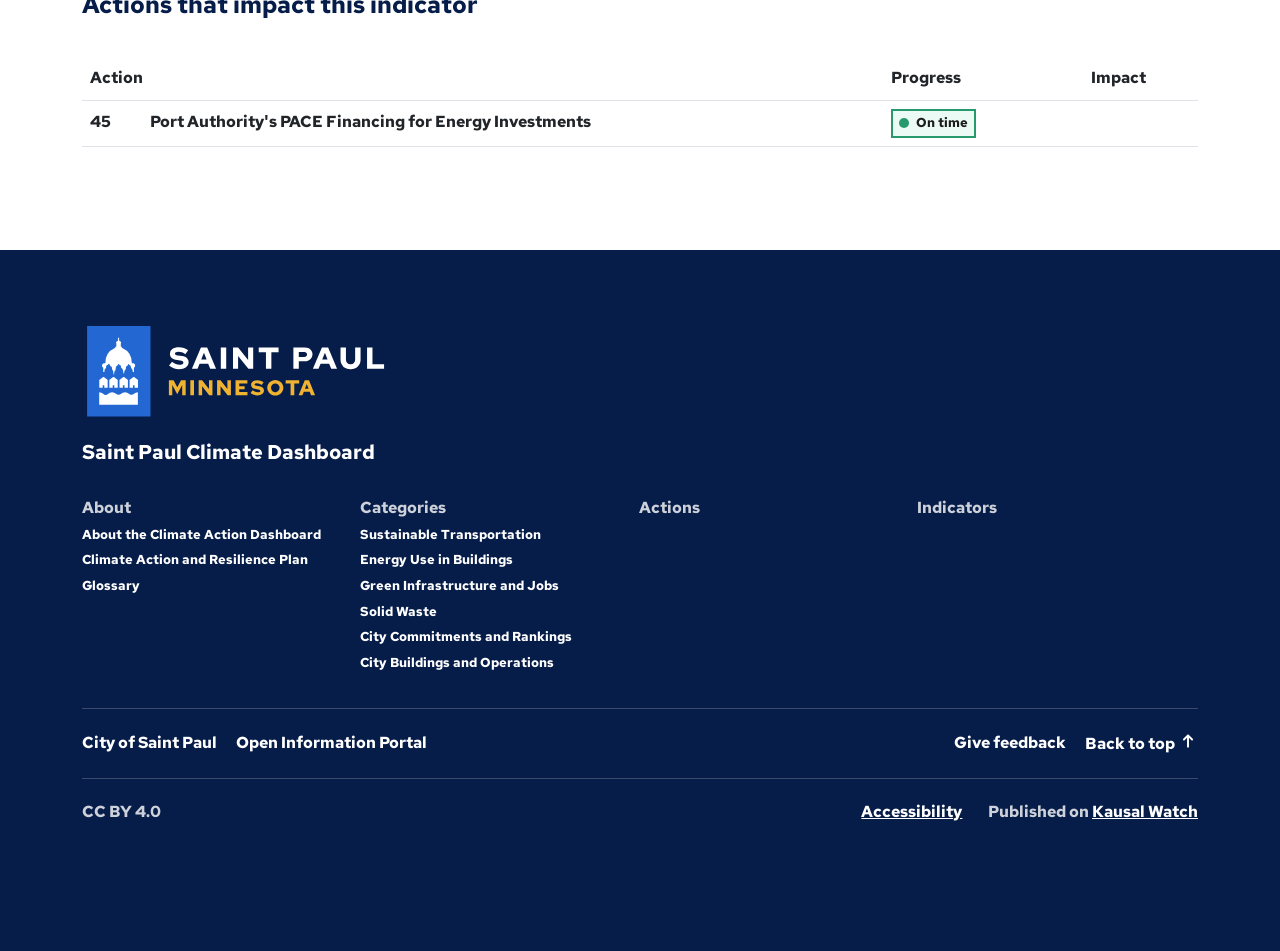What is the name of the city in the climate dashboard?
Can you provide a detailed and comprehensive answer to the question?

The image element with the description 'City of Saint Paul, Saint Paul Climate Dashboard Front Page' and the link element with the text 'Saint Paul Climate Dashboard' suggest that the city in the climate dashboard is Saint Paul.